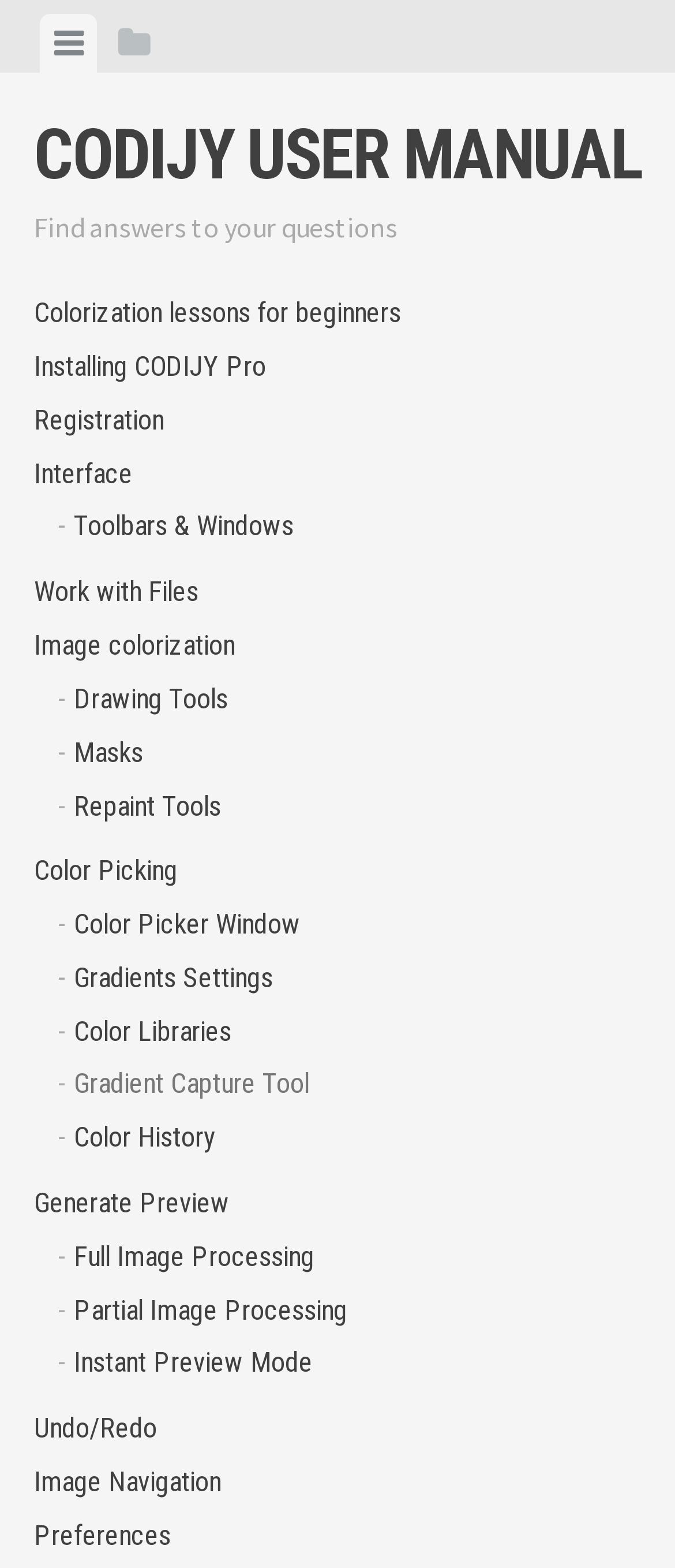How many tabs are in the tablist?
We need a detailed and exhaustive answer to the question. Please elaborate.

The answer can be found by counting the number of tab elements in the tablist, which are ' View menu' and ' View sidebar'.